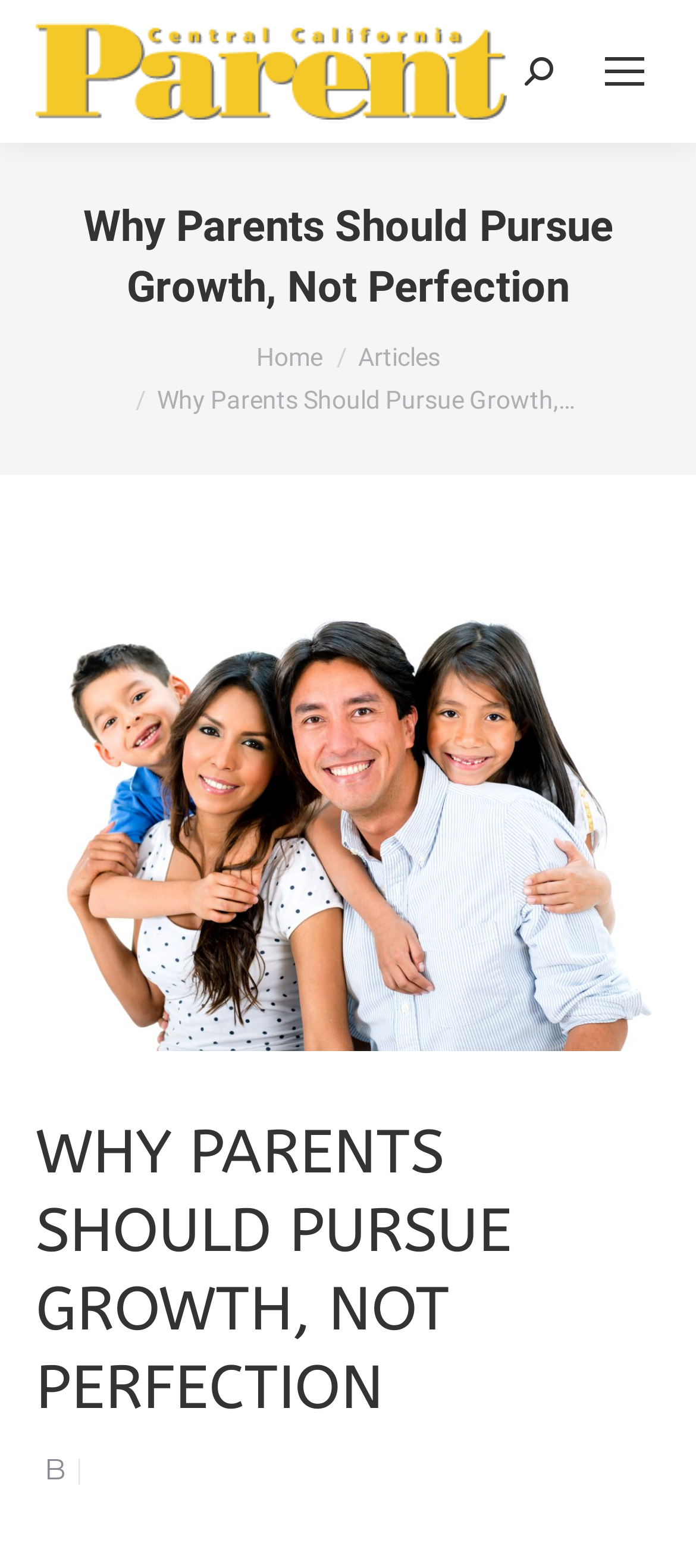Is there a search function?
Please give a detailed answer to the question using the information shown in the image.

A search function is available on the webpage, indicated by the 'Search:' label and a search icon next to it.